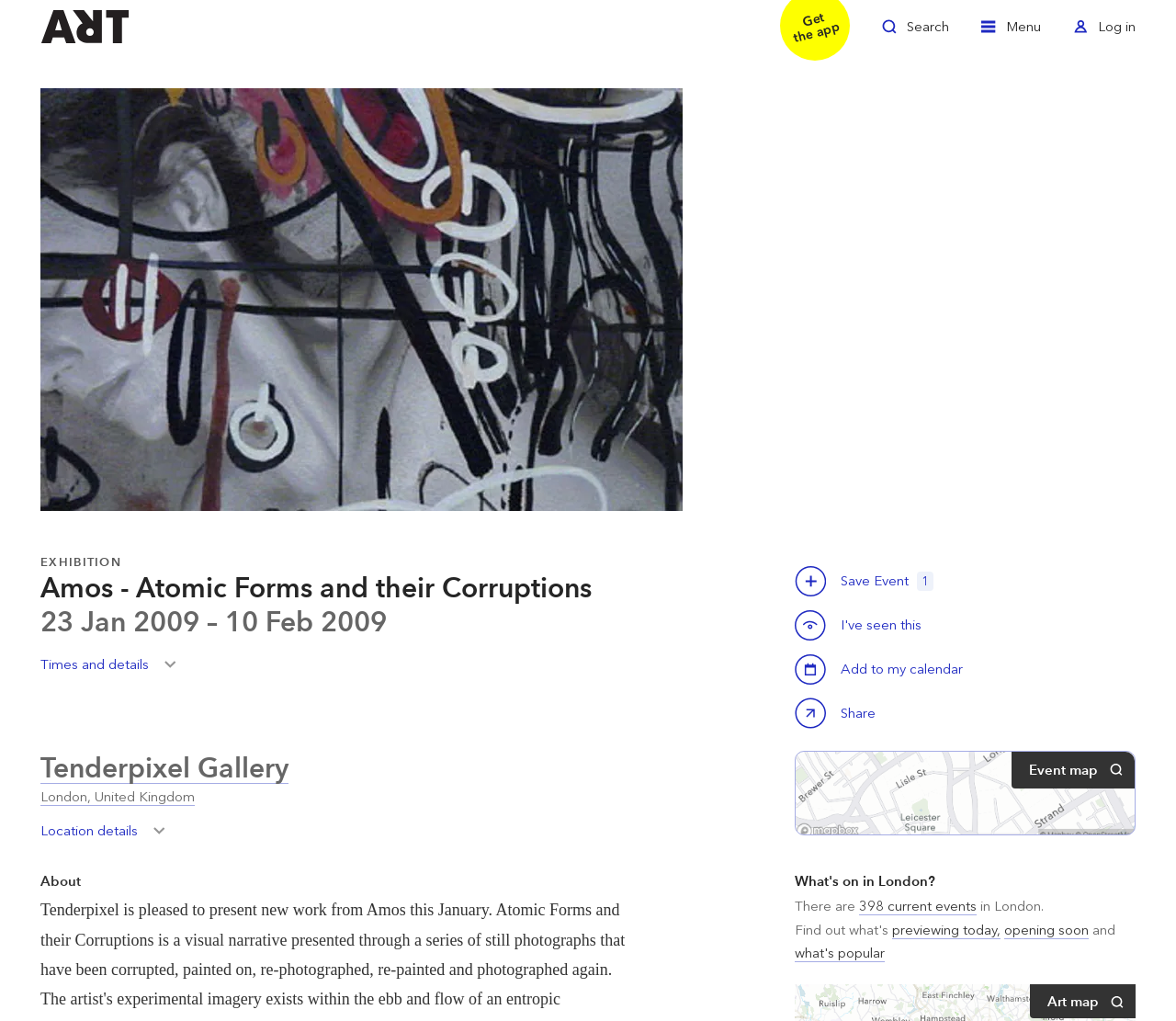Respond with a single word or phrase to the following question:
How many current events are there in London?

398